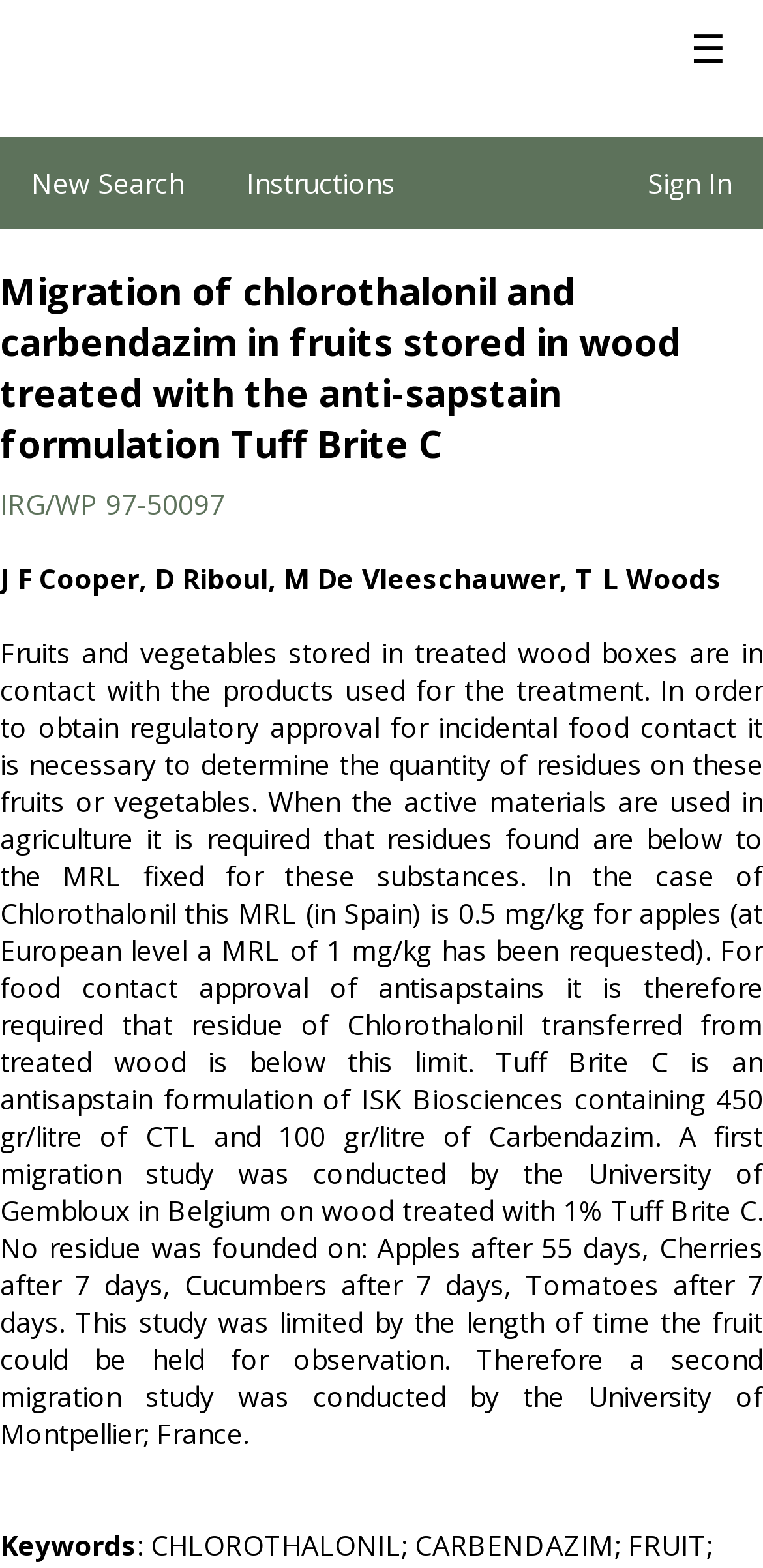How many days were apples held for observation in the first migration study?
Answer with a single word or phrase by referring to the visual content.

55 days